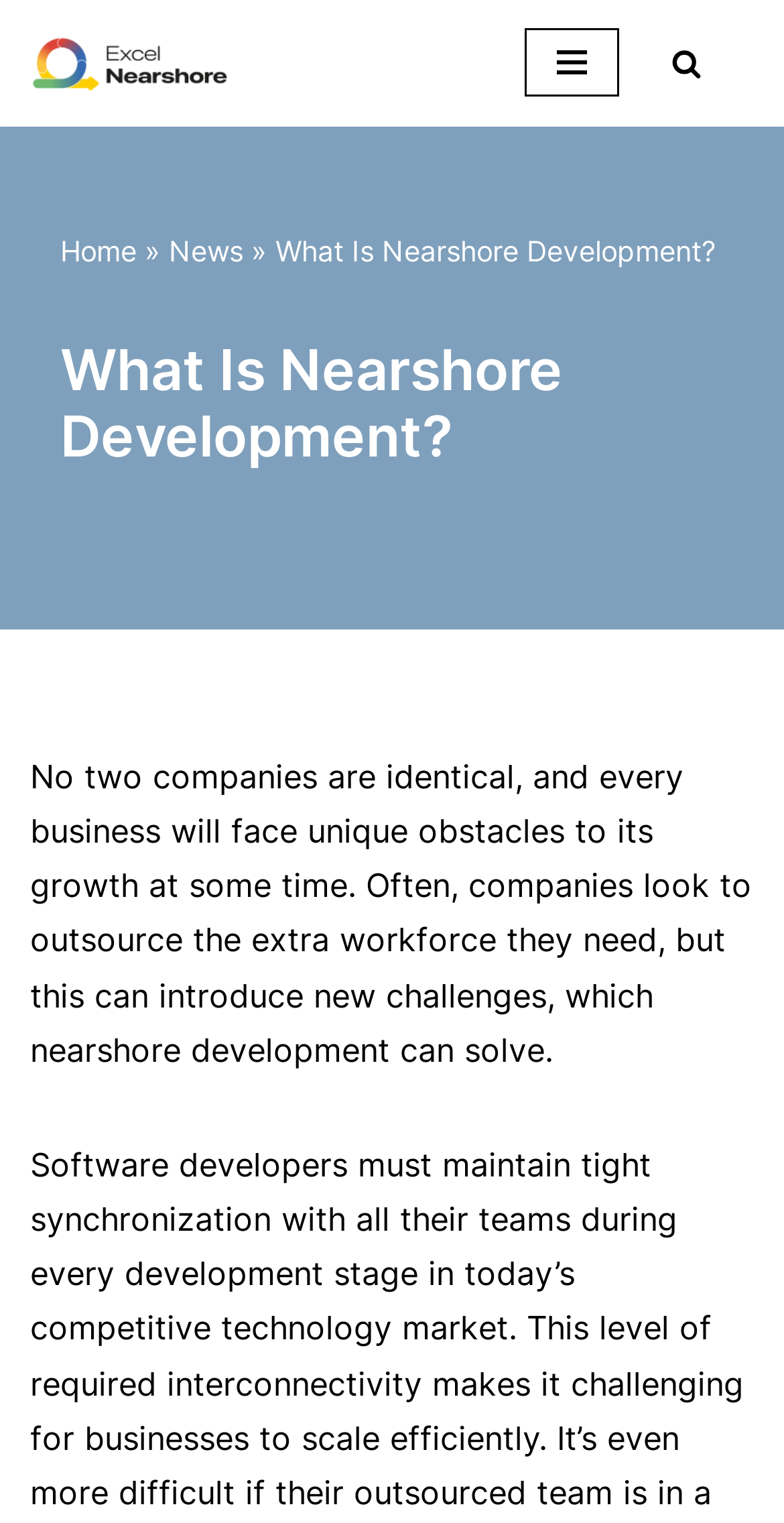Give a complete and precise description of the webpage's appearance.

The webpage is about nearshore development, a concept where a company outsources project development to a nearby location to improve contact, productivity, and reduce costs. 

At the top left of the page, there is a link to skip to the content. Next to it, there is a link to Excel Nearshore, a nearshore IT outsourcing company based in Costa Rica, accompanied by their logo. 

On the top right, there is a navigation menu button and a search link with a corresponding icon. 

Below the top section, there is a navigation bar with links to the home page, news, and a separator symbol. 

The main content of the page is headed by a title "What Is Nearshore Development?" which is also the title of the webpage. 

The main content explains that every business faces unique growth obstacles and may look to outsource extra workforce, but this can introduce new challenges. Nearshore development is presented as a solution to these challenges.